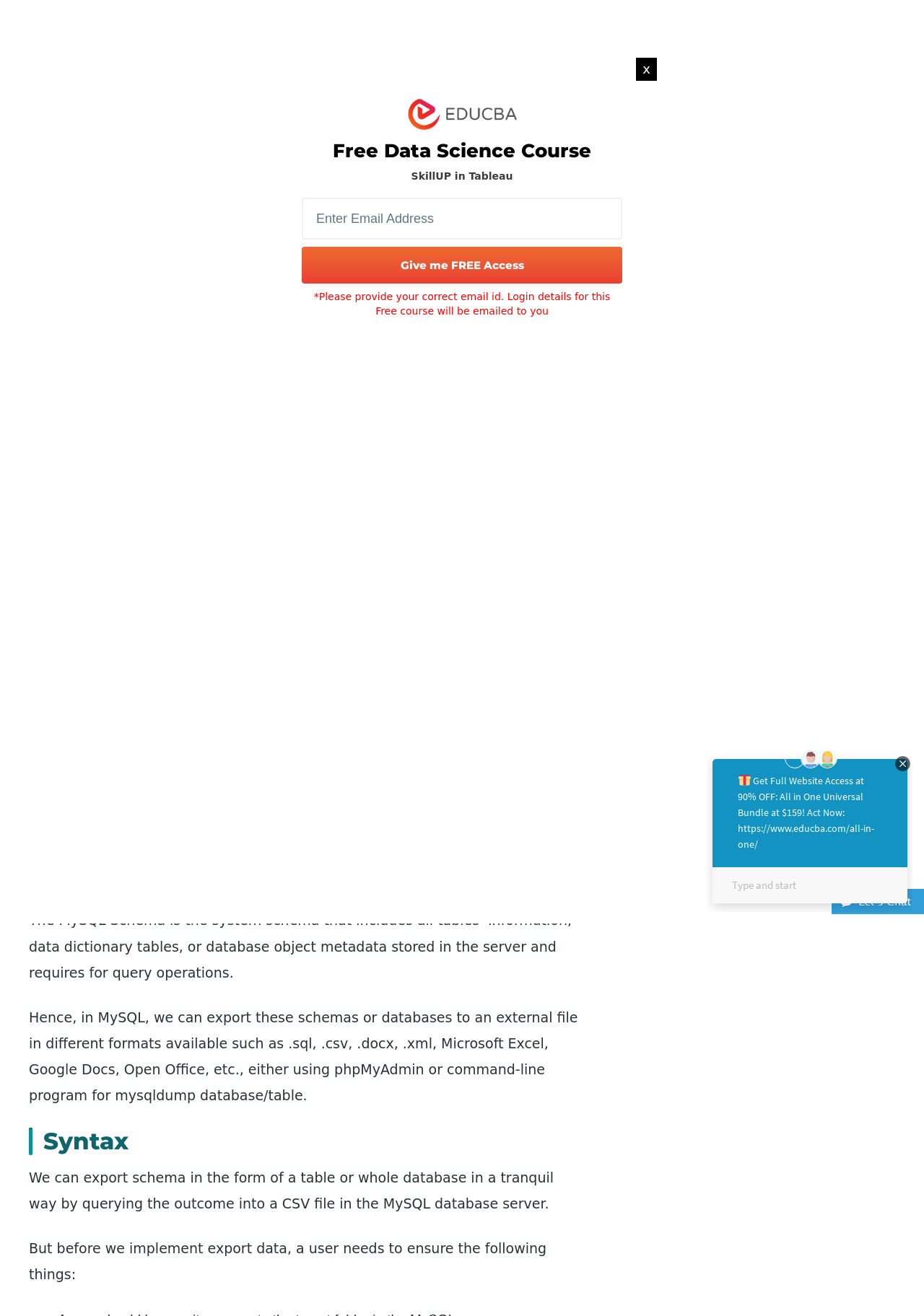Find the bounding box coordinates for the element that must be clicked to complete the instruction: "Log in to the website". The coordinates should be four float numbers between 0 and 1, indicated as [left, top, right, bottom].

[0.849, 0.035, 0.912, 0.054]